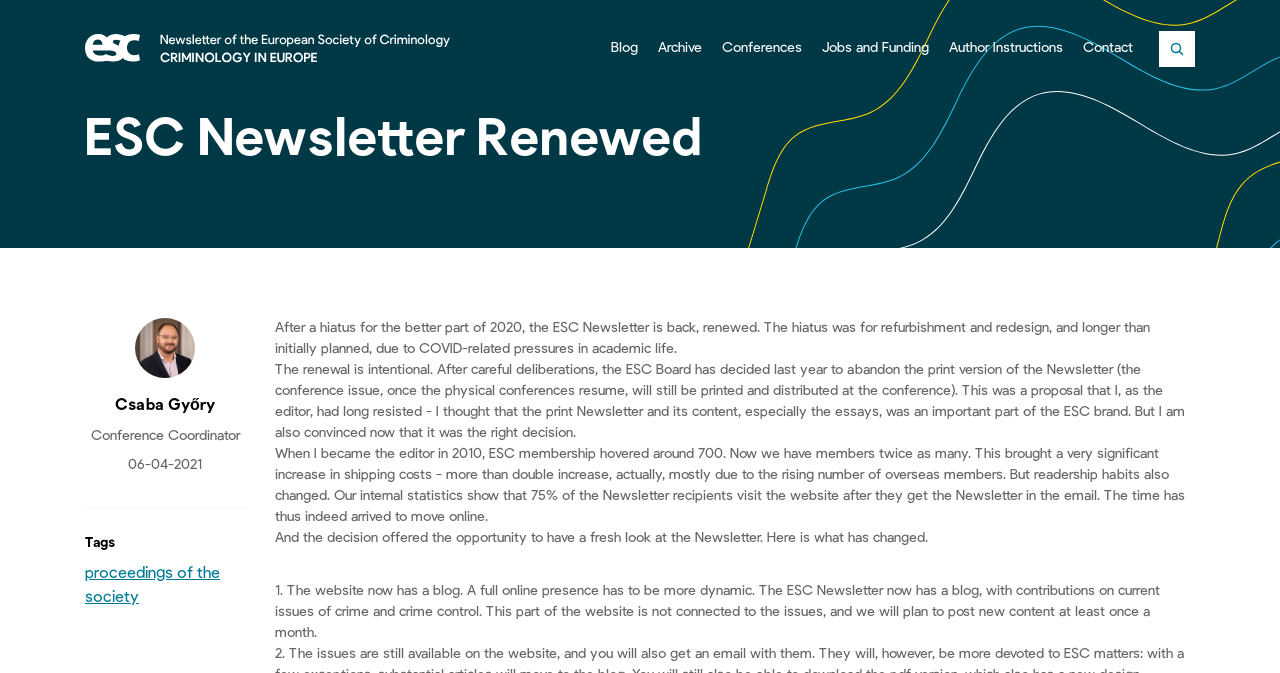Who is the author of the article?
Please provide a comprehensive and detailed answer to the question.

The author's name is mentioned below the heading 'ESC Newsletter Renewed' and is accompanied by an image, which suggests that Csaba Győry is the author of the article.